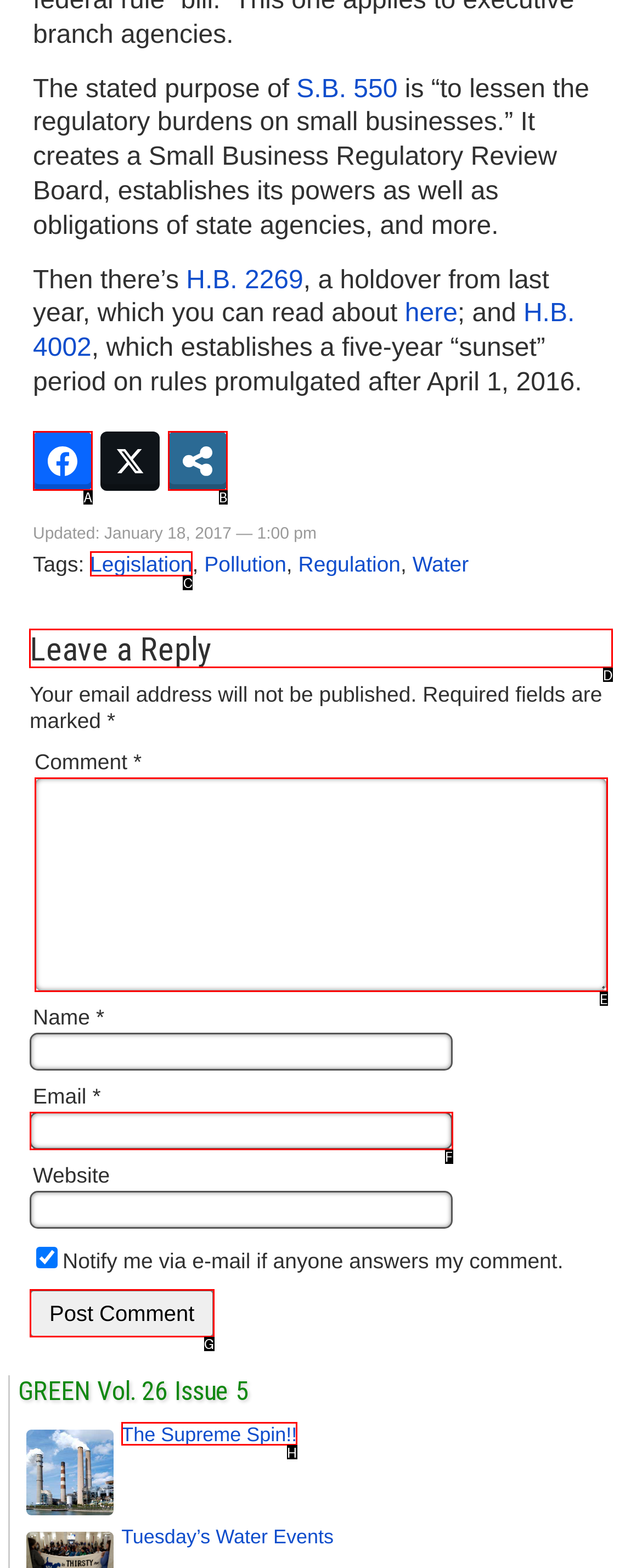Tell me which one HTML element I should click to complete the following task: Leave a reply Answer with the option's letter from the given choices directly.

D